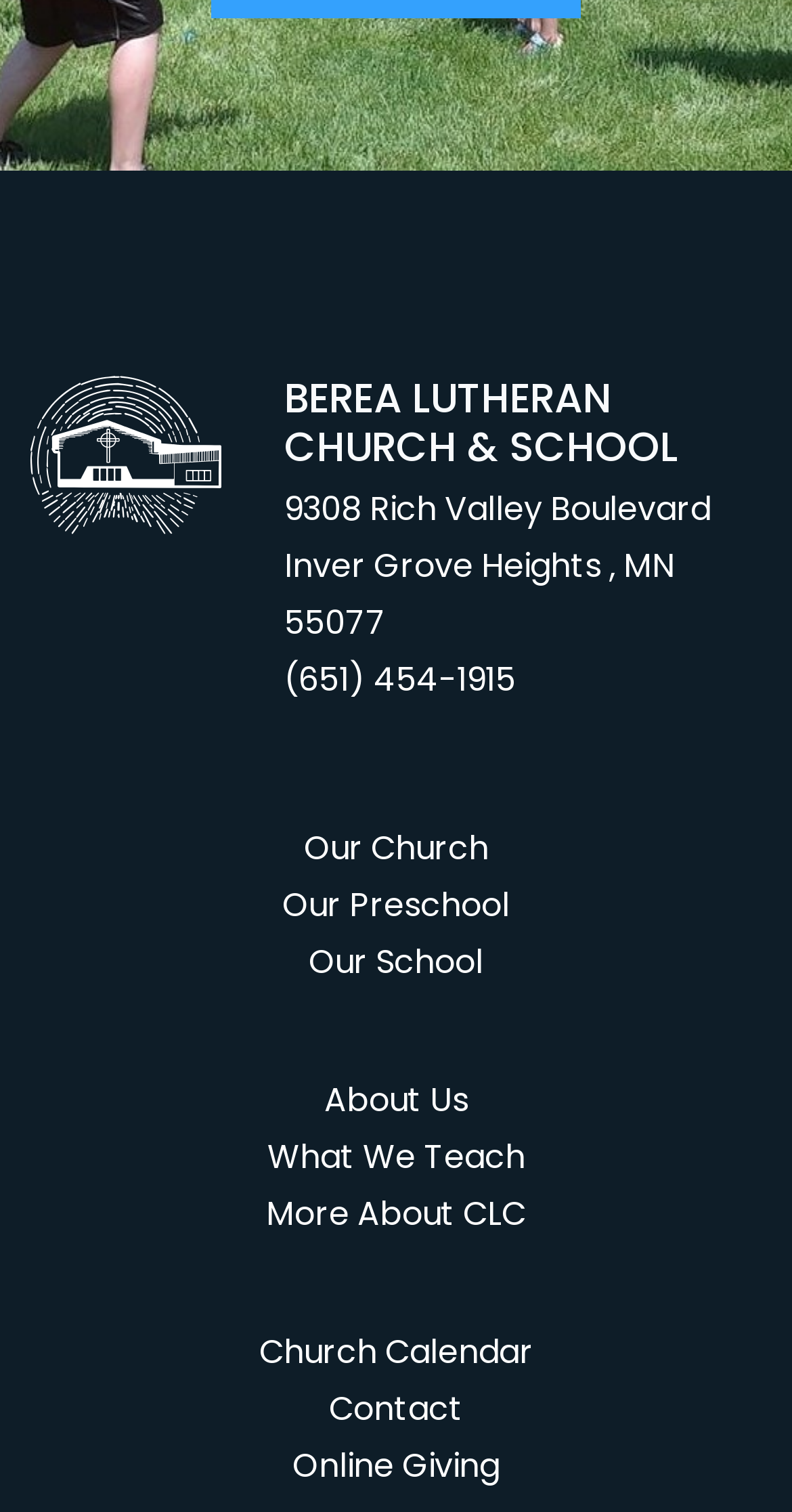Identify the bounding box for the UI element specified in this description: "Maternity/Paternity leave". The coordinates must be four float numbers between 0 and 1, formatted as [left, top, right, bottom].

None